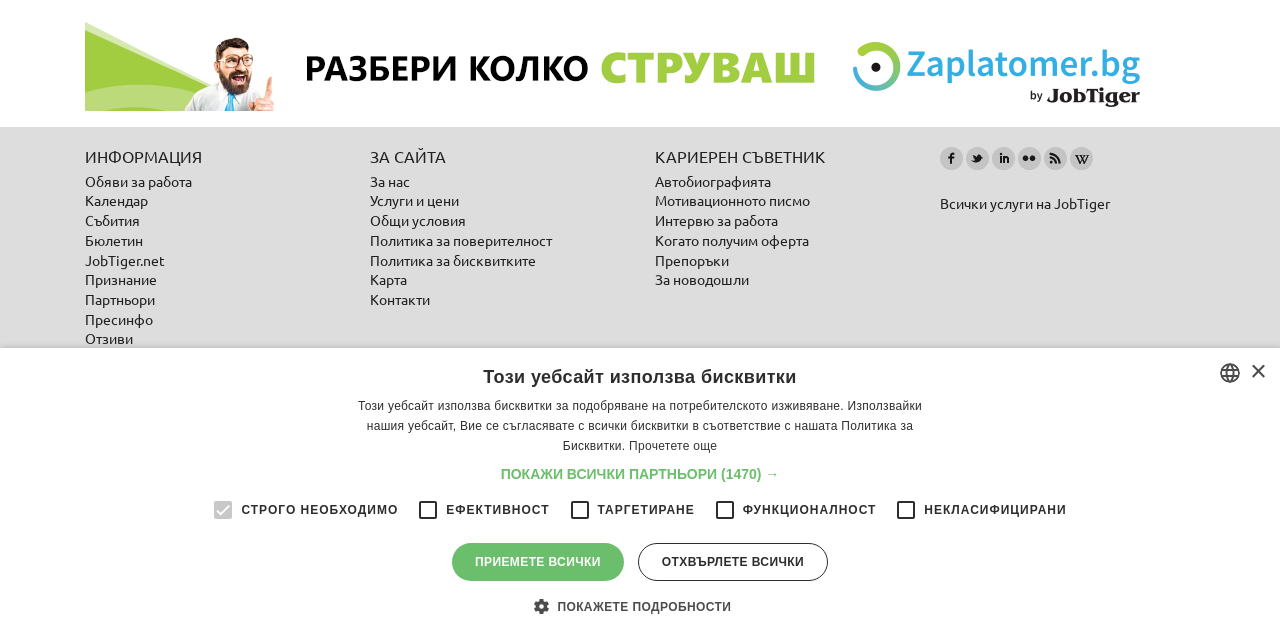From the webpage screenshot, identify the region described by title="RSS емисии от JobTiger". Provide the bounding box coordinates as (top-left x, top-left y, bottom-right x, bottom-right y), with each value being a floating point number between 0 and 1.

[0.816, 0.23, 0.834, 0.265]